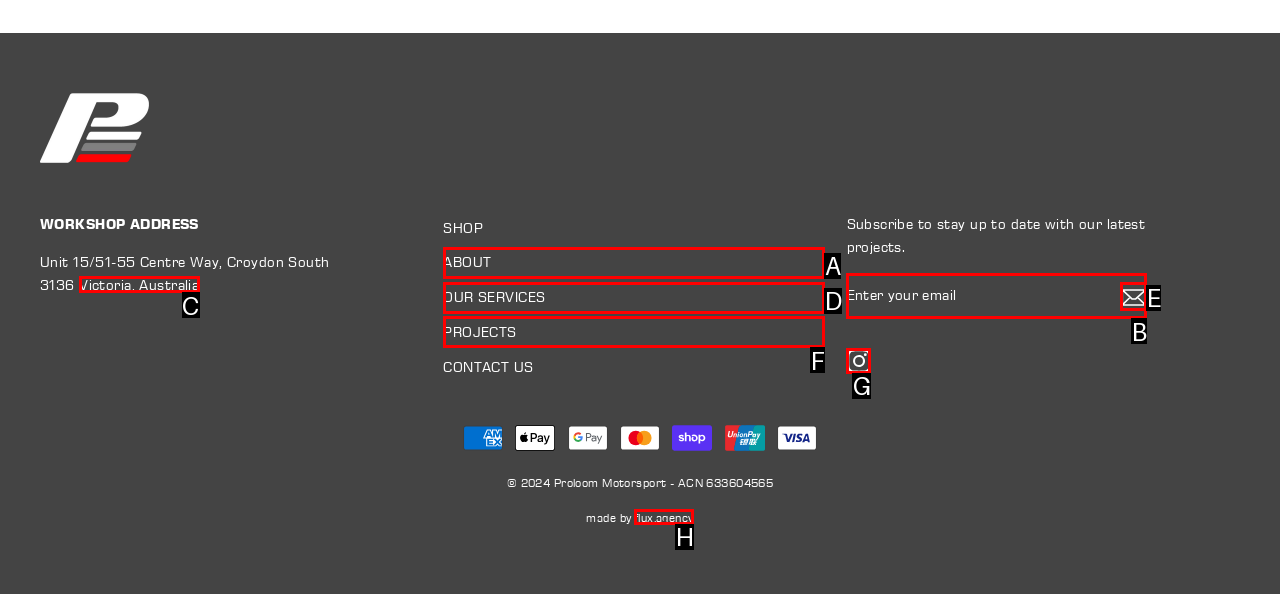Tell me which element should be clicked to achieve the following objective: Click on the 'flux.agency' link
Reply with the letter of the correct option from the displayed choices.

H